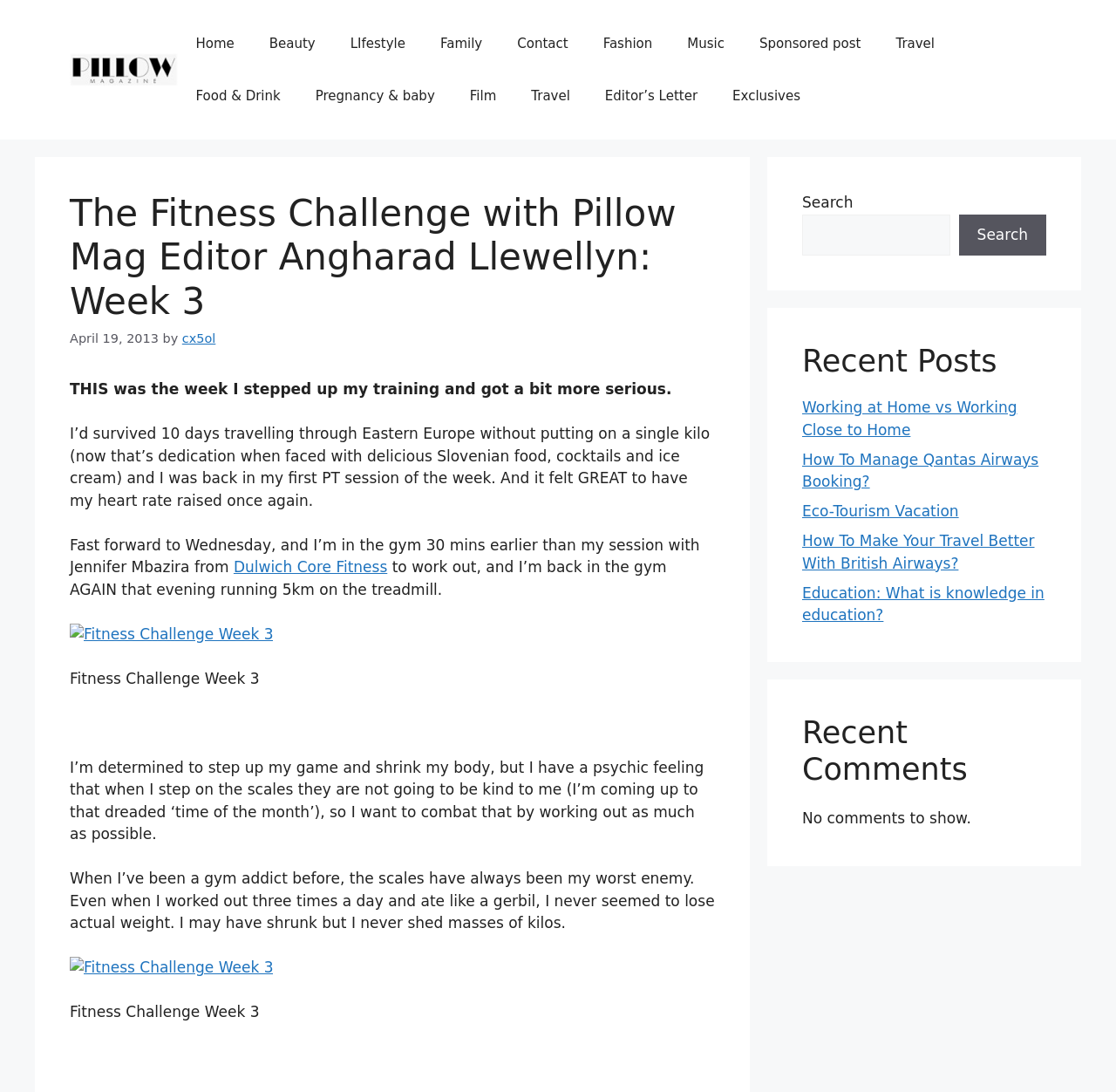What is the date of the article?
Answer the question with a single word or phrase, referring to the image.

April 19, 2013